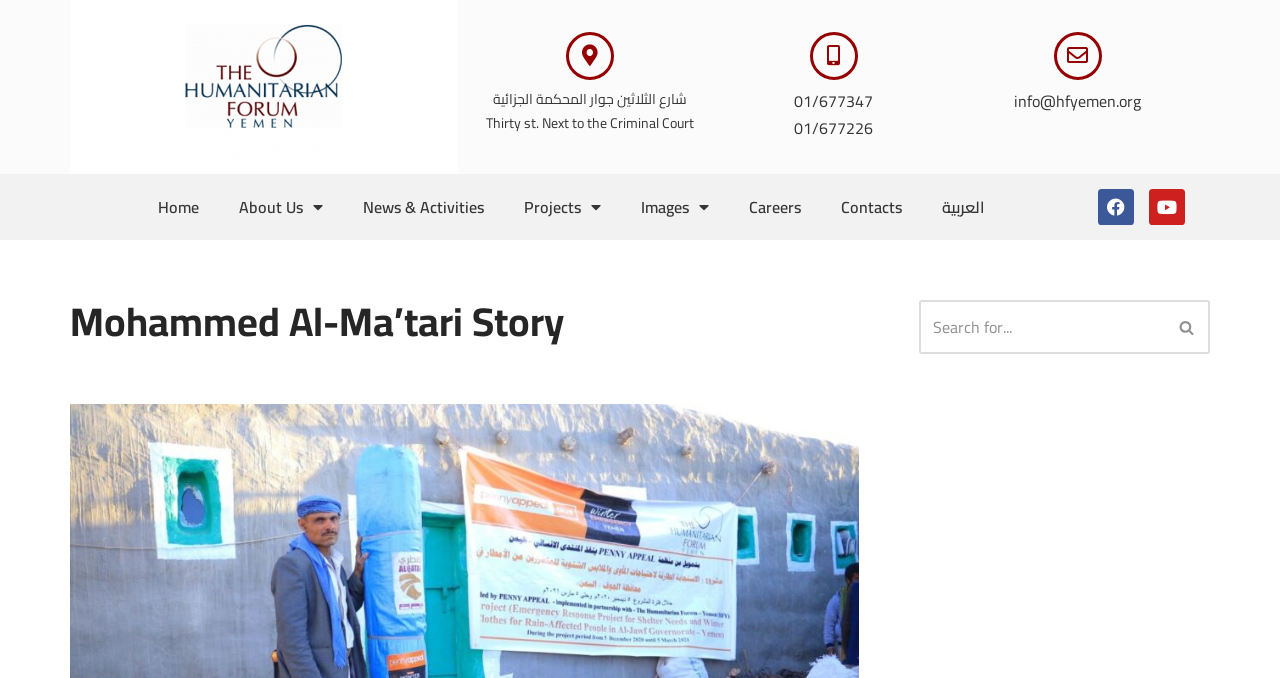Find the coordinates for the bounding box of the element with this description: "parent_node: Search for... aria-label="Search"".

[0.91, 0.442, 0.945, 0.522]